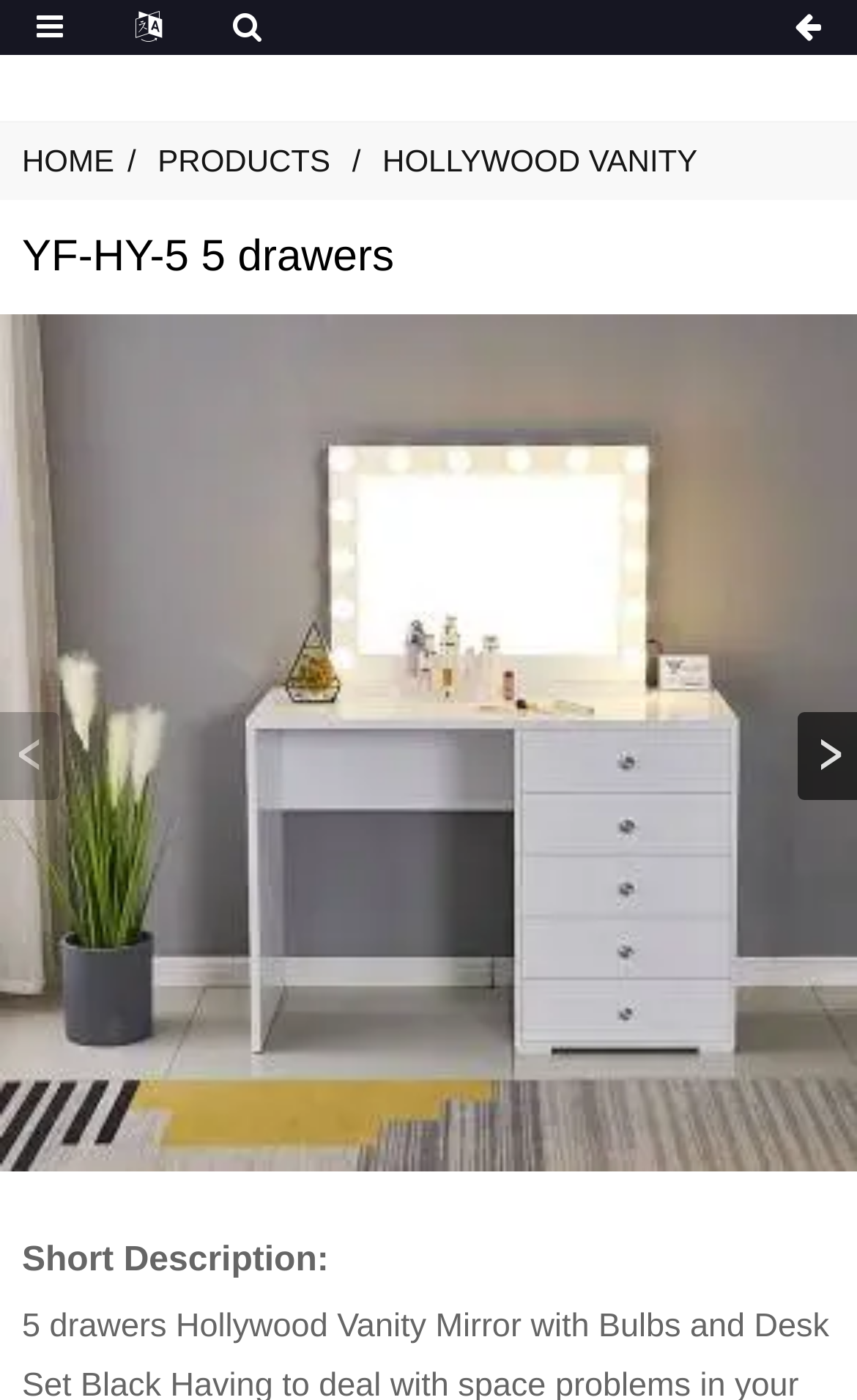What is the purpose of the buttons 'Next slide' and 'Previous slide'?
Answer with a single word or phrase, using the screenshot for reference.

To navigate slides